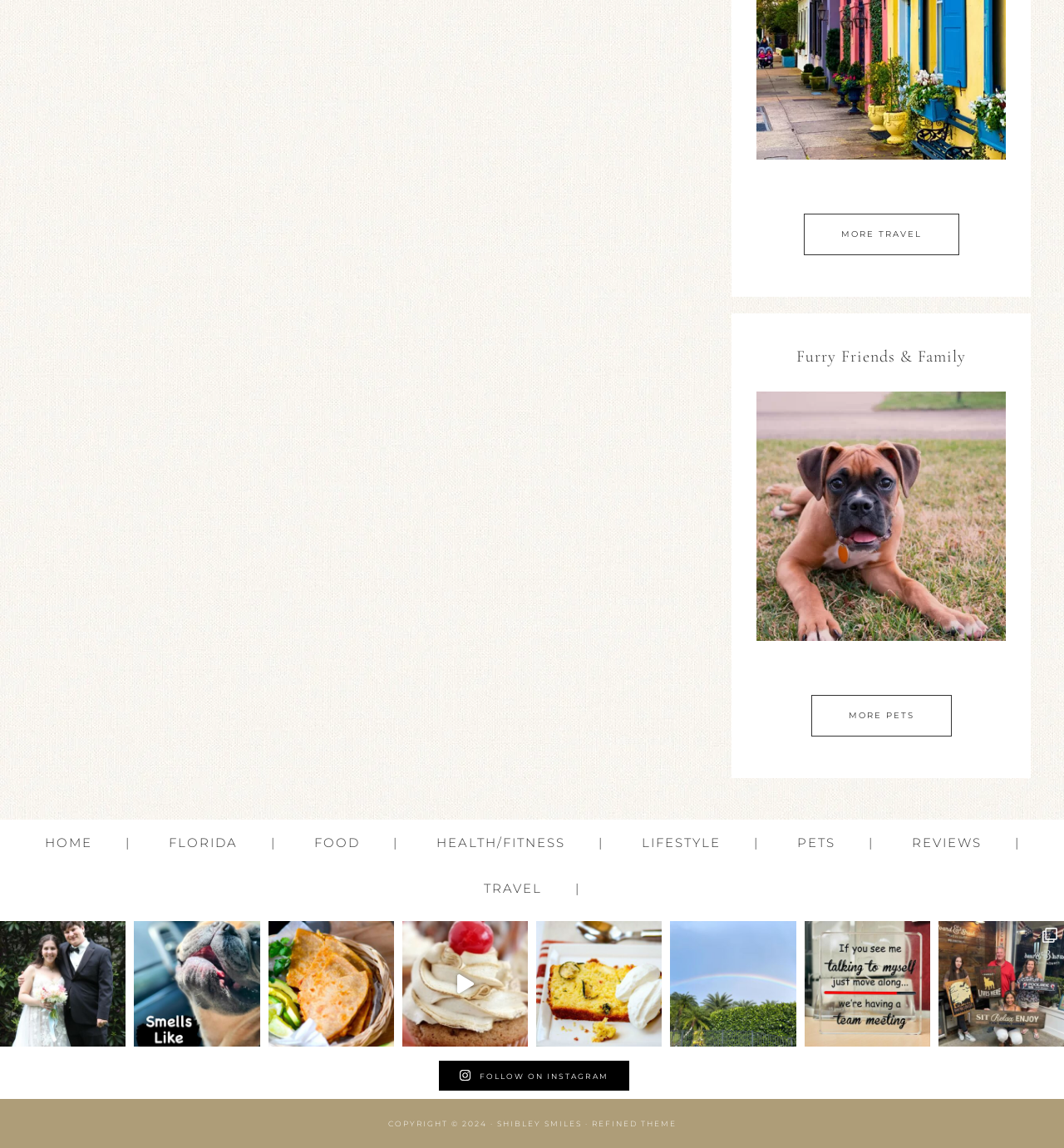Please find and report the bounding box coordinates of the element to click in order to perform the following action: "Click on 'MORE TRAVEL'". The coordinates should be expressed as four float numbers between 0 and 1, in the format [left, top, right, bottom].

[0.755, 0.186, 0.901, 0.222]